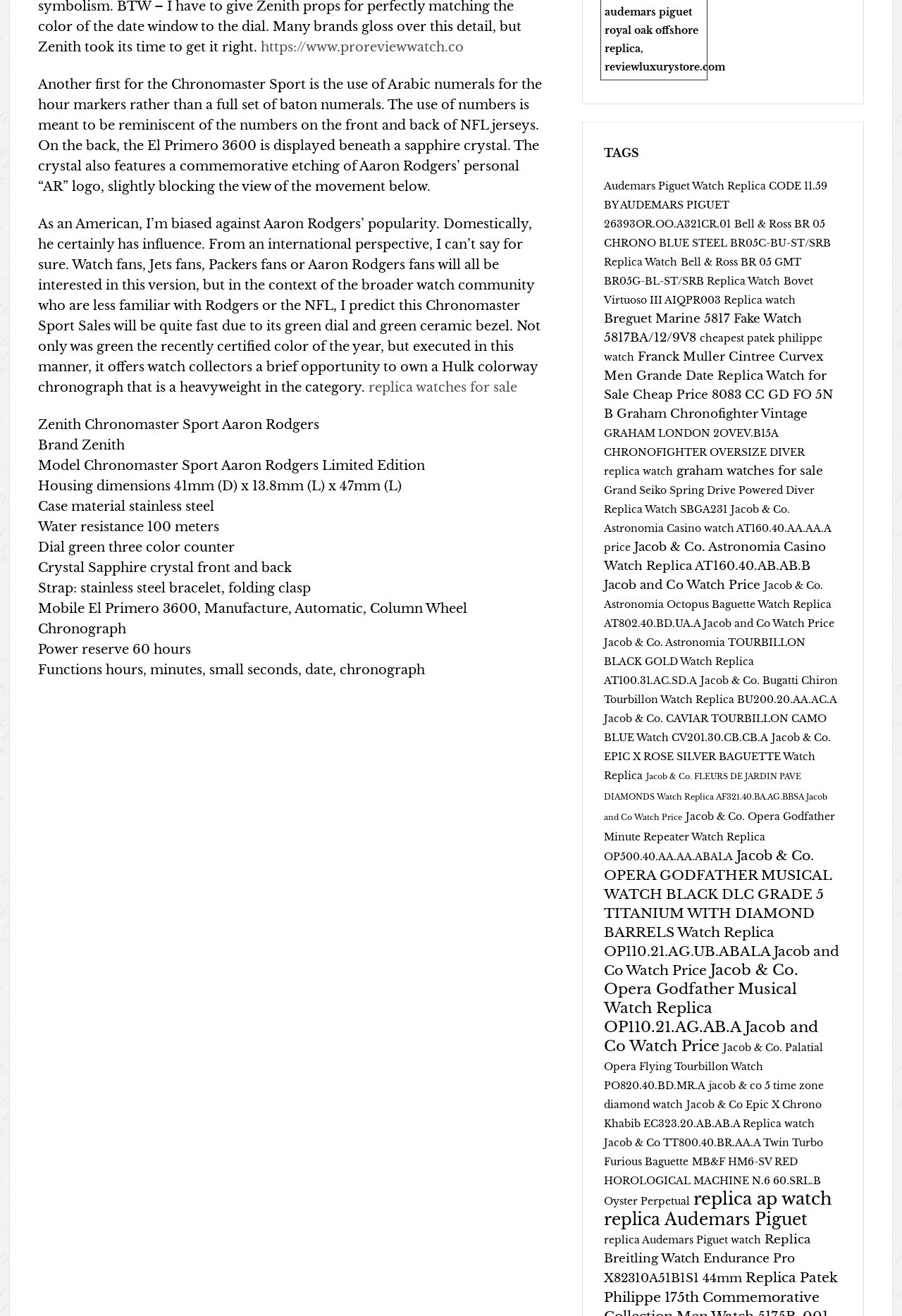Please find the bounding box coordinates of the clickable region needed to complete the following instruction: "Visit the website audemars piguet royal oak offshore replica". The bounding box coordinates must consist of four float numbers between 0 and 1, i.e., [left, top, right, bottom].

[0.67, 0.004, 0.774, 0.042]